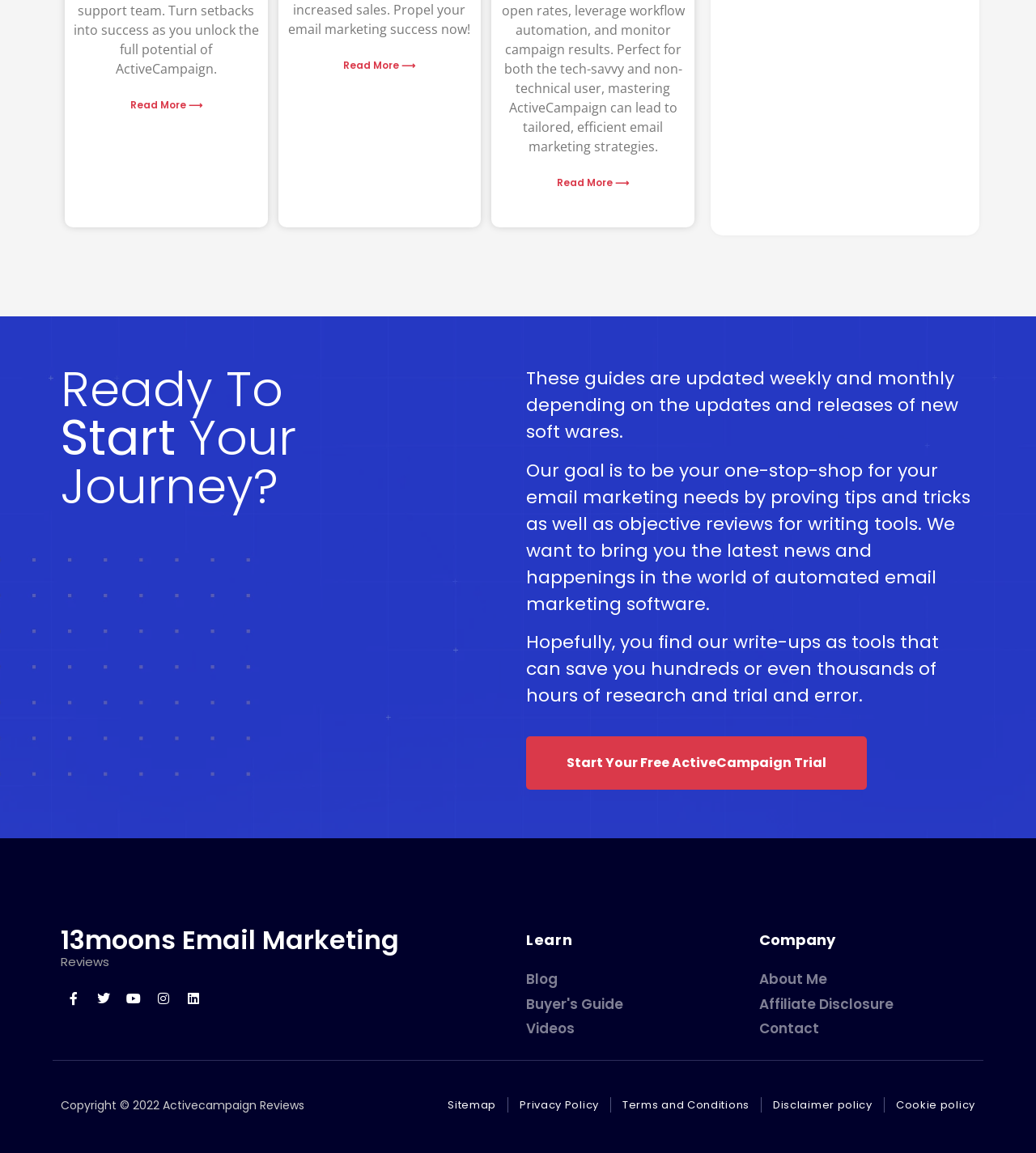Determine the bounding box coordinates for the region that must be clicked to execute the following instruction: "Share this post on LinkedIn".

None